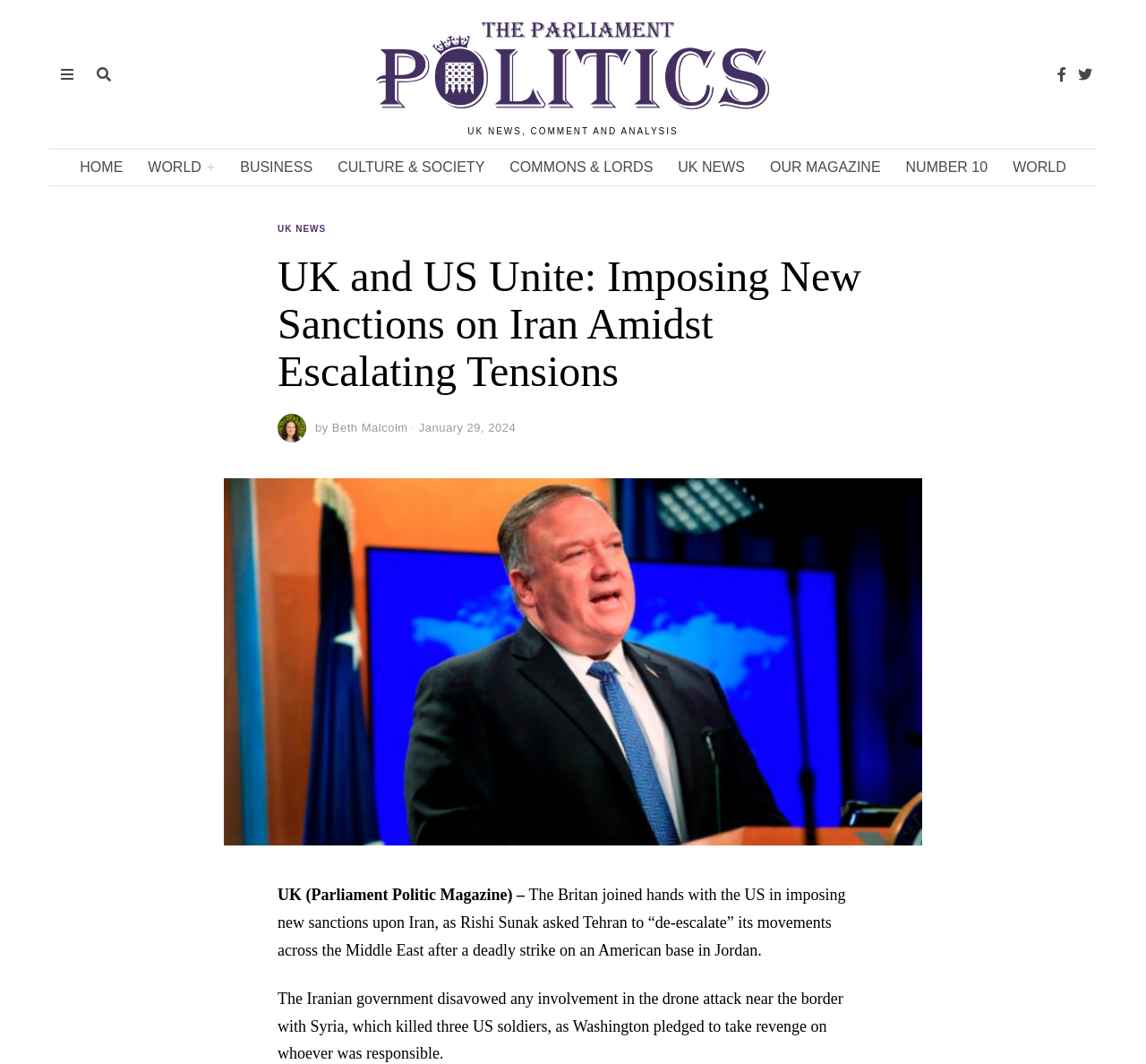Pinpoint the bounding box coordinates of the element that must be clicked to accomplish the following instruction: "Click on the article title". The coordinates should be in the format of four float numbers between 0 and 1, i.e., [left, top, right, bottom].

[0.242, 0.238, 0.758, 0.372]